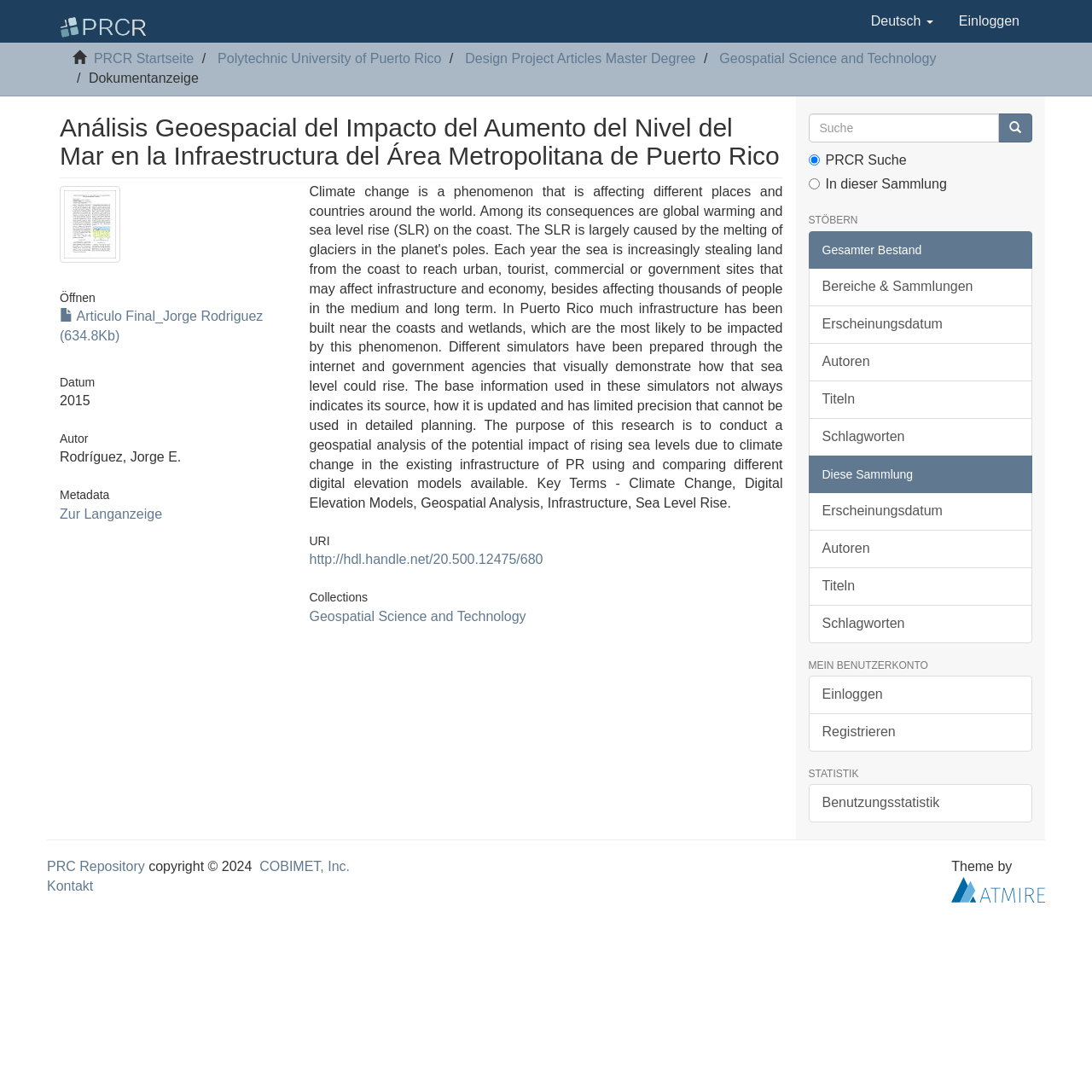Give a concise answer of one word or phrase to the question: 
Is there a search function on the webpage?

Yes